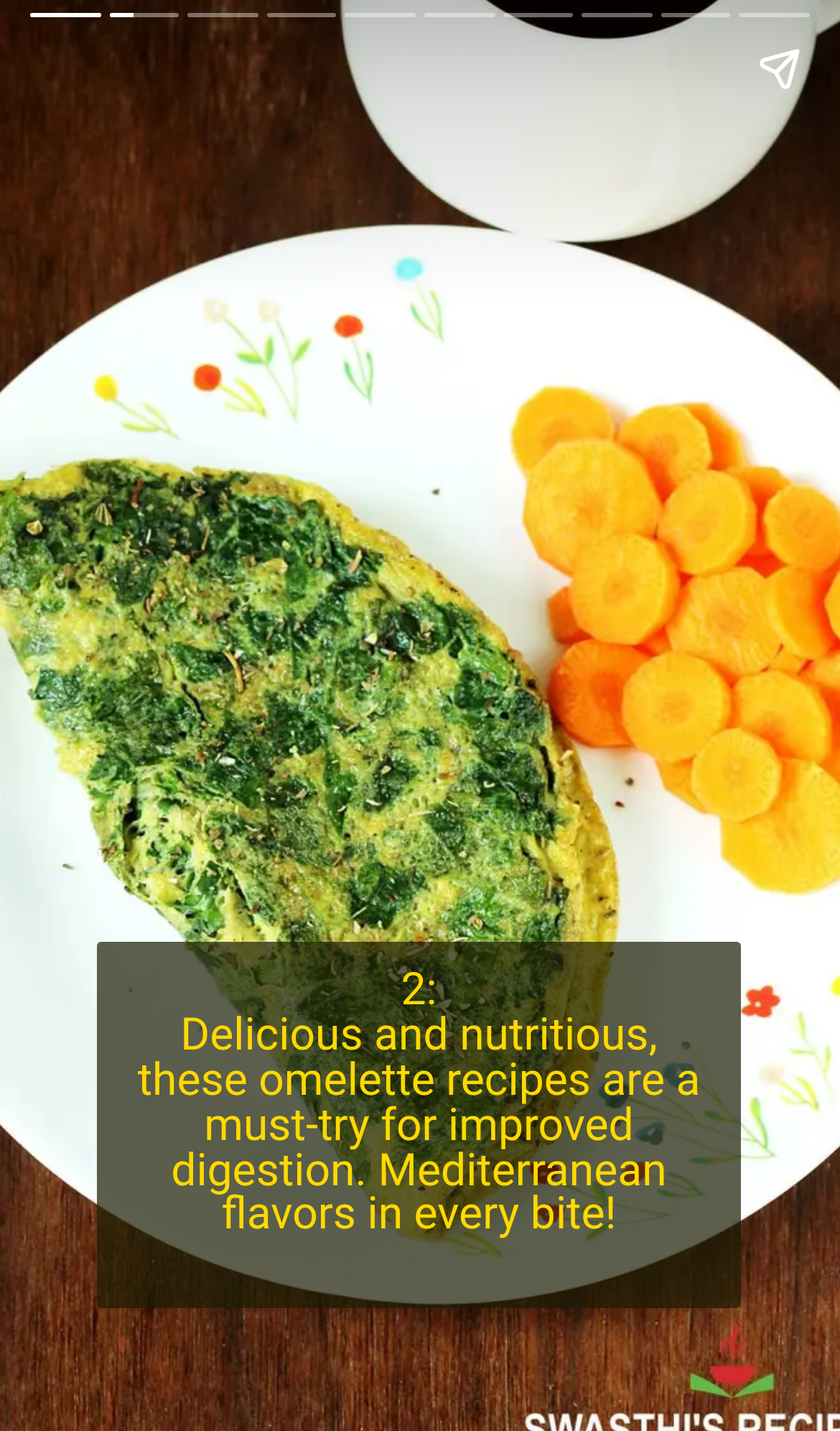Please provide a brief answer to the following inquiry using a single word or phrase:
How many sections are there on the webpage?

4